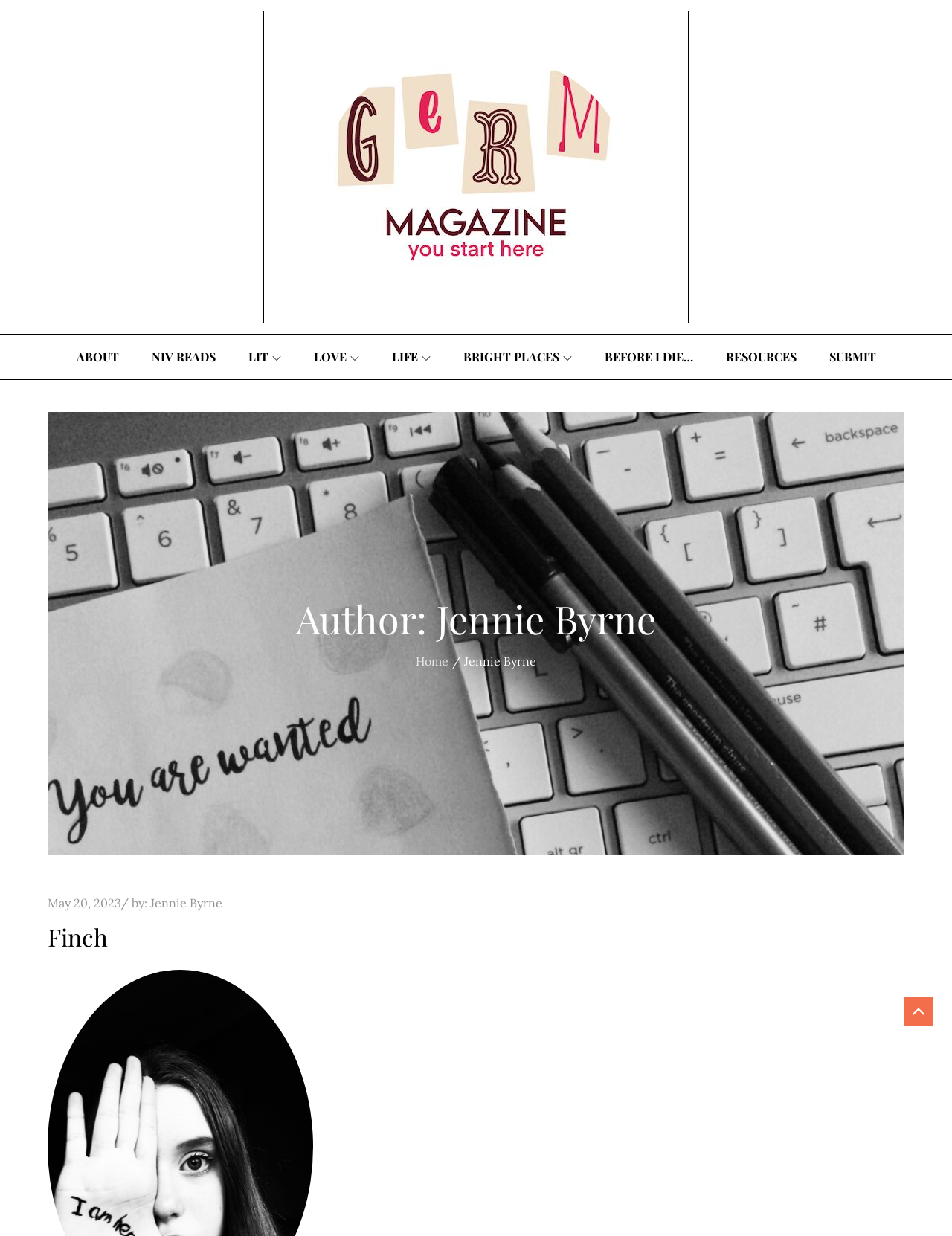Could you please study the image and provide a detailed answer to the question:
What is the author of the latest article?

I looked at the section with the breadcrumbs and found the author's name 'Jennie Byrne' next to the 'by:' text.